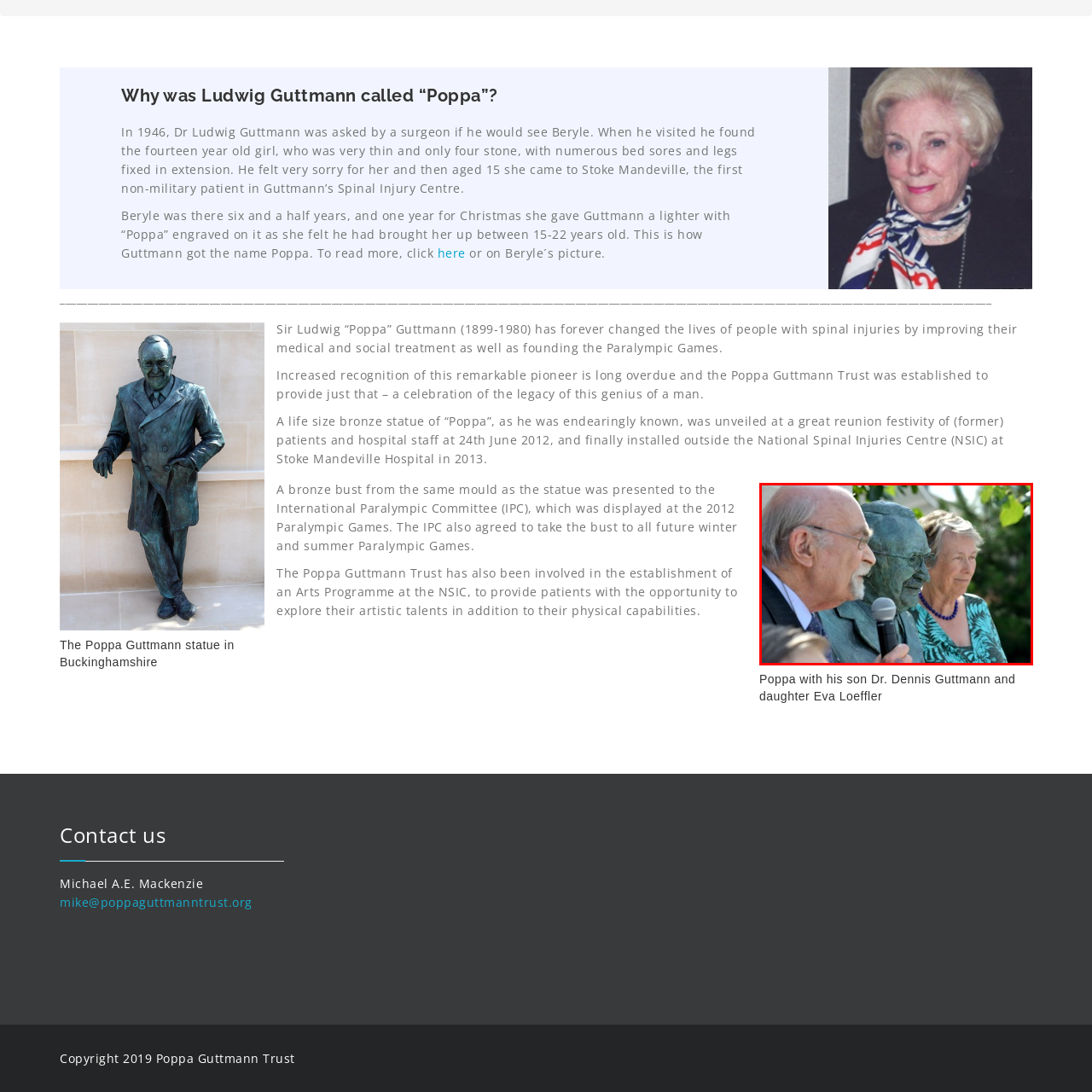Look at the area highlighted in the red box, What is the woman's expression a blend of? Please provide an answer in a single word or phrase.

Pride and nostalgia